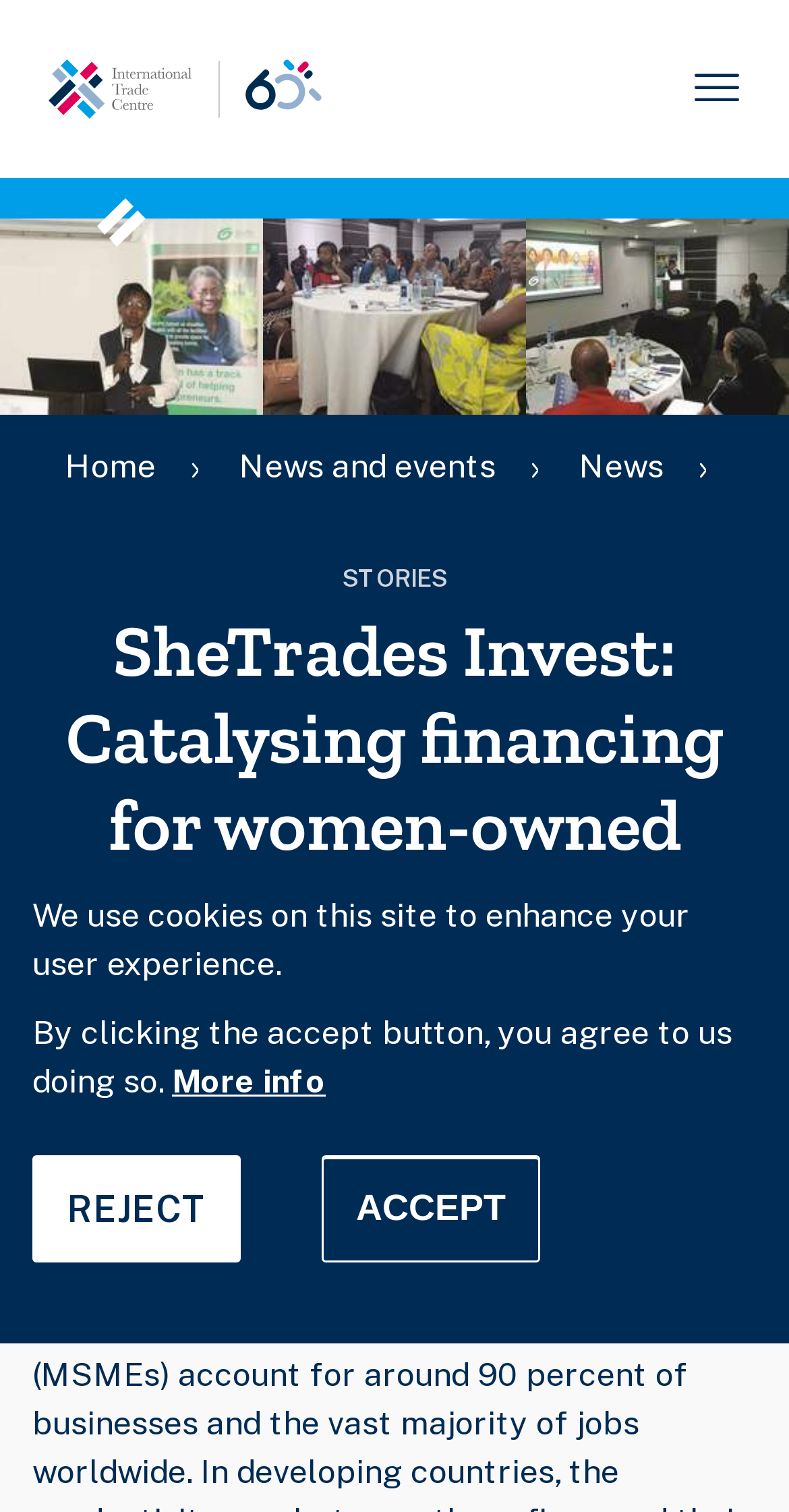Using the provided element description: "alt="Home"", determine the bounding box coordinates of the corresponding UI element in the screenshot.

[0.041, 0.0, 0.408, 0.118]